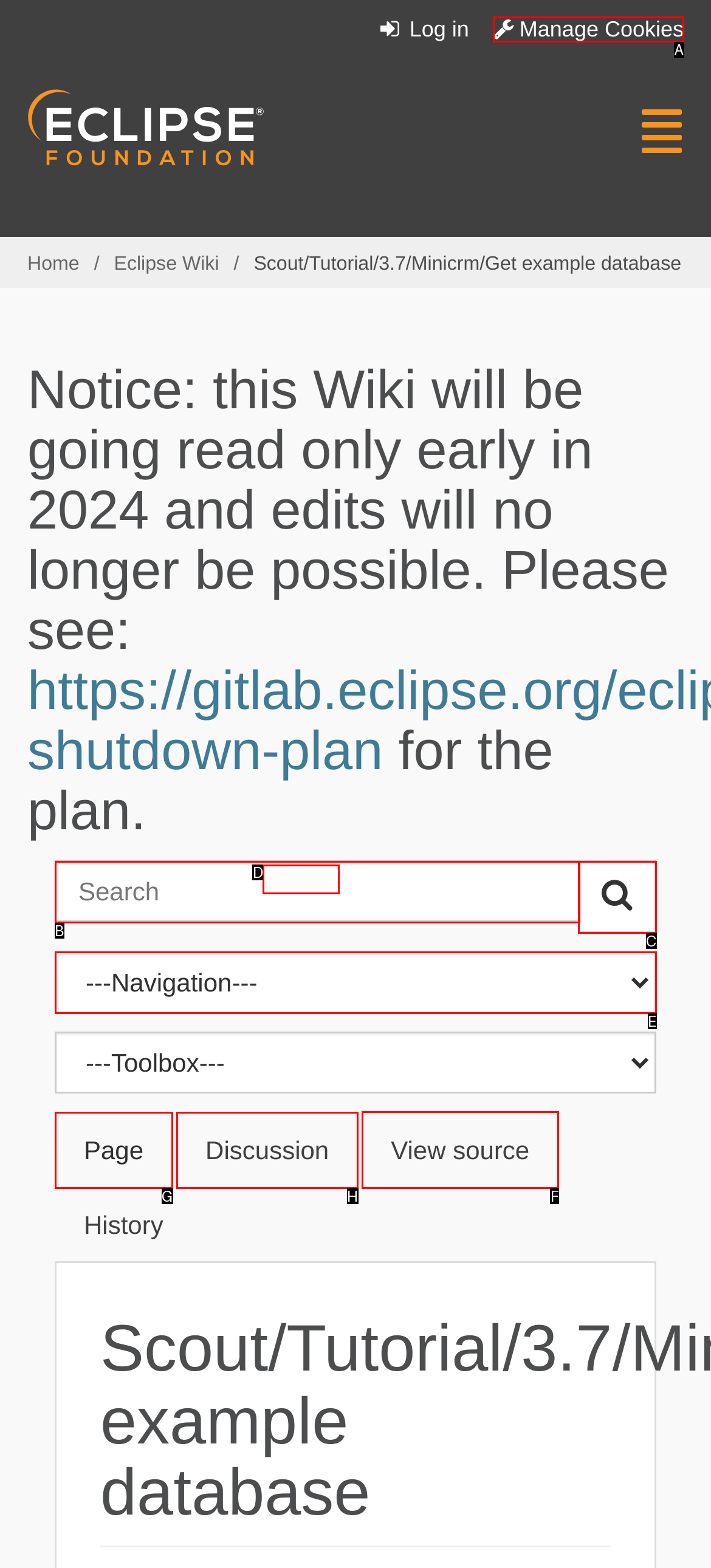Choose the letter of the option that needs to be clicked to perform the task: View the page source. Answer with the letter.

F